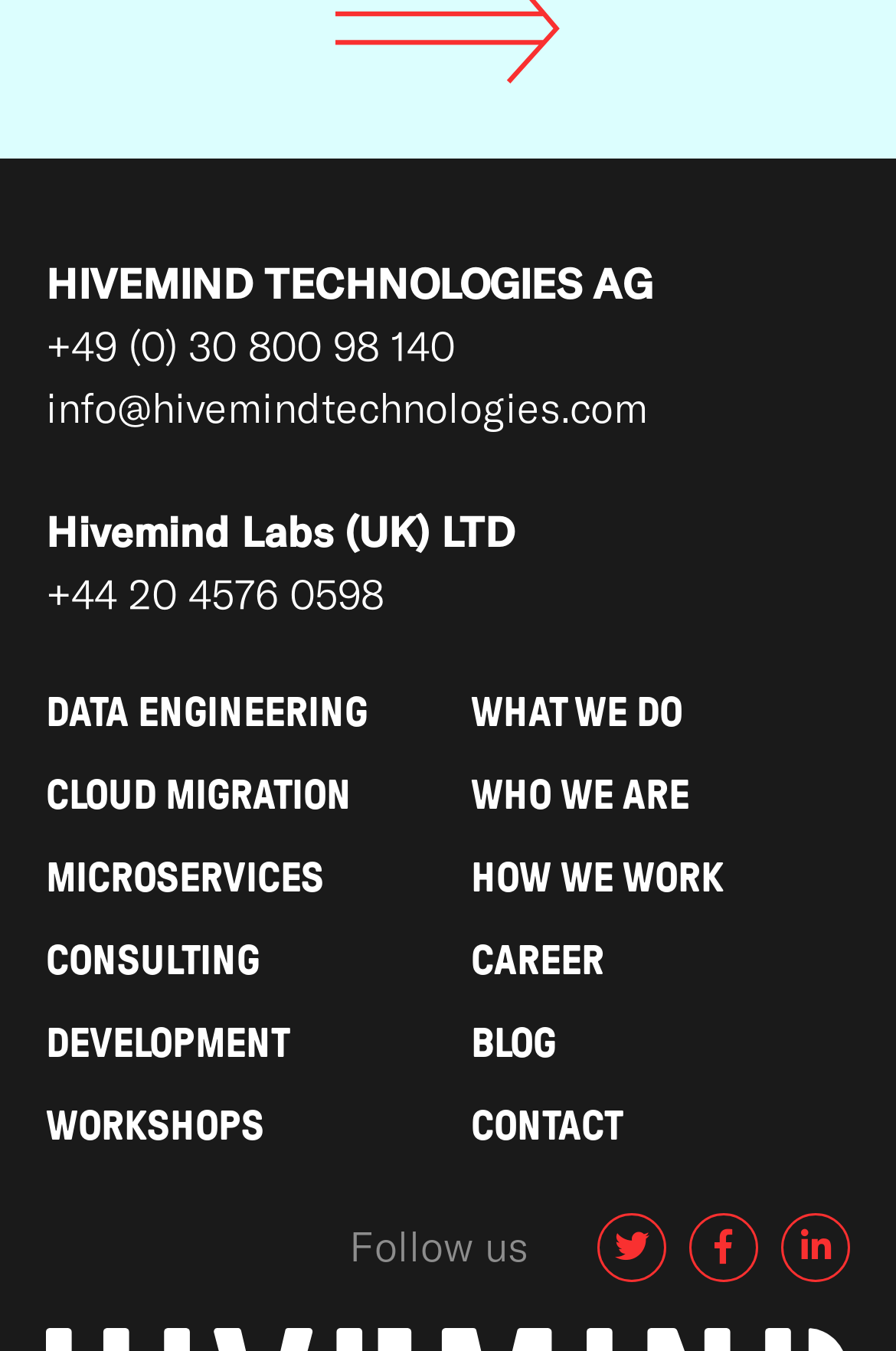How many social media icons are there?
Ensure your answer is thorough and detailed.

At the bottom of the webpage, there are social media icons. By counting the icons, we can see that there are 3 icons.